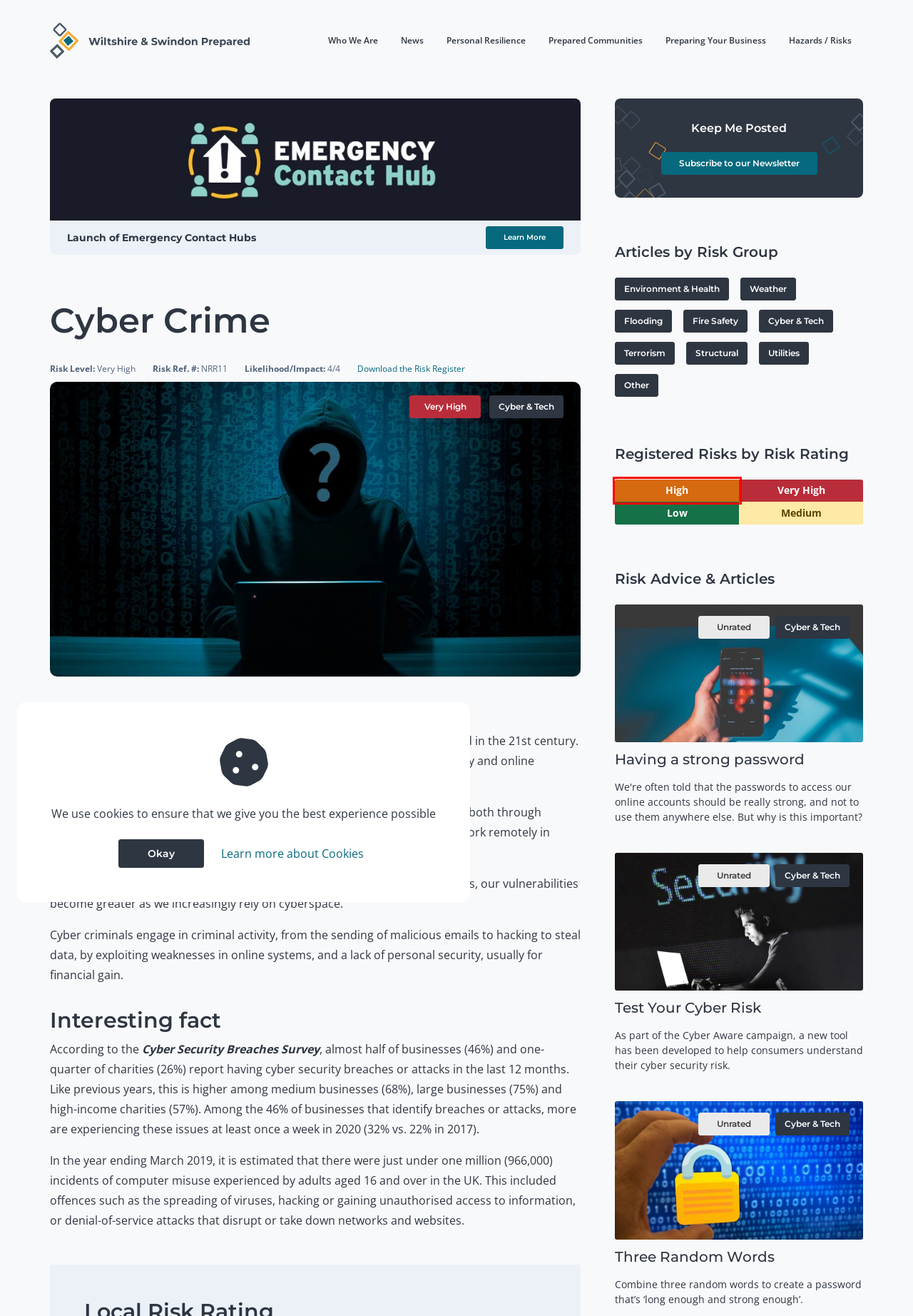Review the screenshot of a webpage which includes a red bounding box around an element. Select the description that best fits the new webpage once the element in the bounding box is clicked. Here are the candidates:
A. Hazards / Risks: Terrorism - Wiltshire & Swindon Prepared
B. Test Your Cyber Risk - Risk Advice & Articles - Wiltshire & Swindon Prepared
C. Registered Risks Rated High - Wiltshire & Swindon Prepared
D. Hazards / Risks: Structural - Wiltshire & Swindon Prepared
E. Registered Risks Rated Very High - Wiltshire & Swindon Prepared
F. Having a strong password - Risk Advice & Articles - Wiltshire & Swindon Prepared
G. Registered Risks Rated Unrated - Wiltshire & Swindon Prepared
H. Hazards / Risks: Other - Wiltshire & Swindon Prepared

C